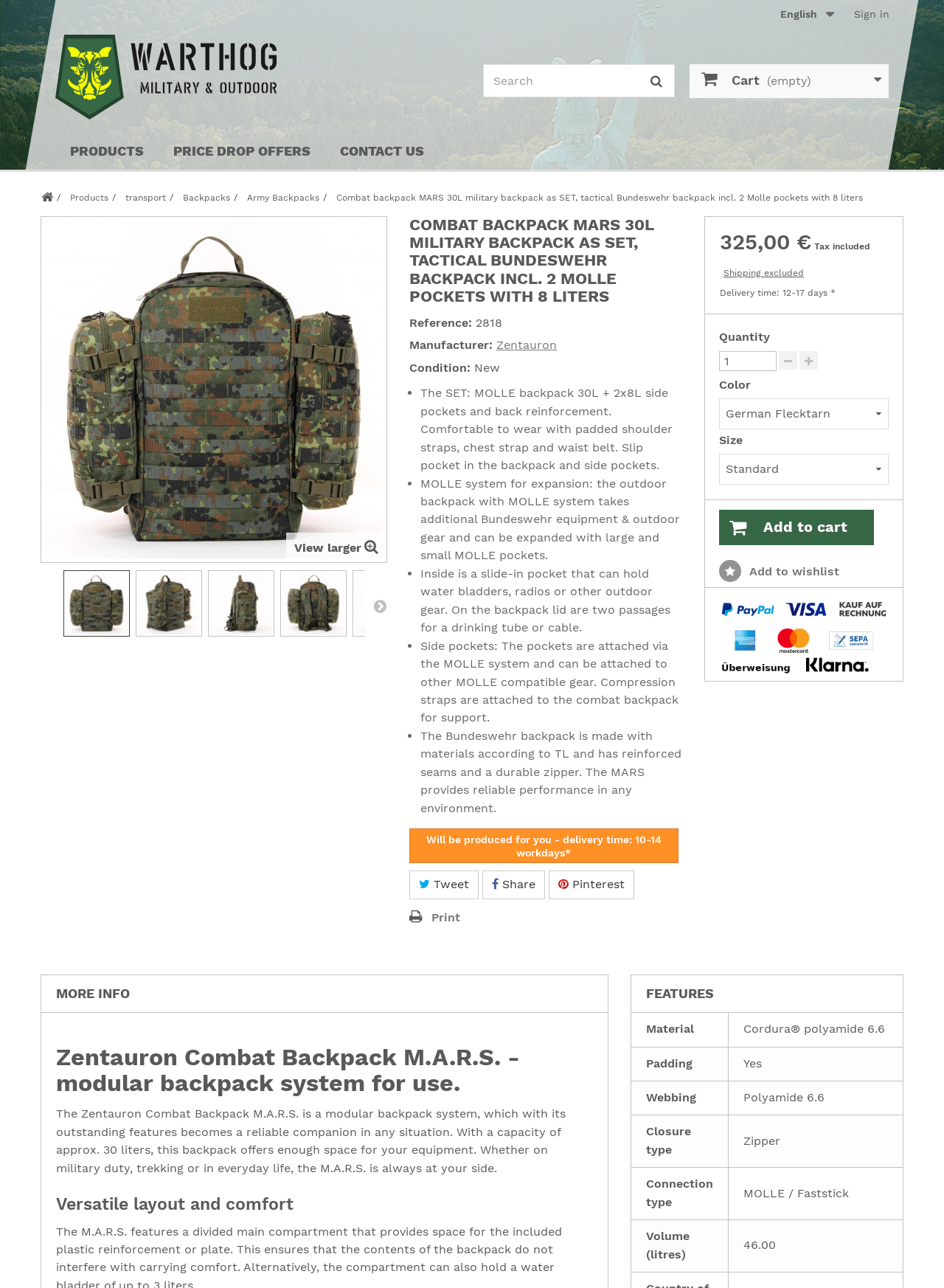Please determine the bounding box coordinates of the element's region to click in order to carry out the following instruction: "Sign in". The coordinates should be four float numbers between 0 and 1, i.e., [left, top, right, bottom].

[0.897, 0.0, 0.95, 0.021]